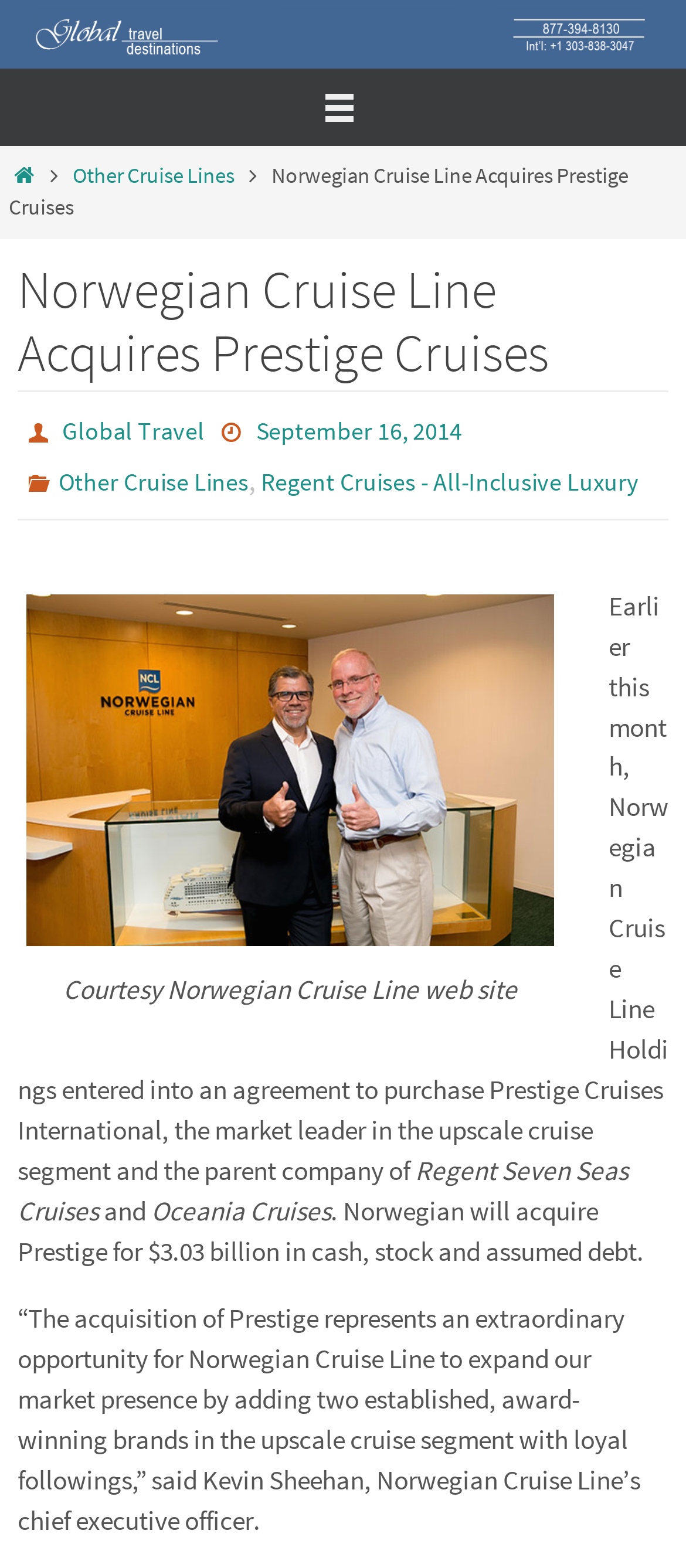Please find the bounding box coordinates (top-left x, top-left y, bottom-right x, bottom-right y) in the screenshot for the UI element described as follows: Global Travel

[0.09, 0.264, 0.298, 0.286]